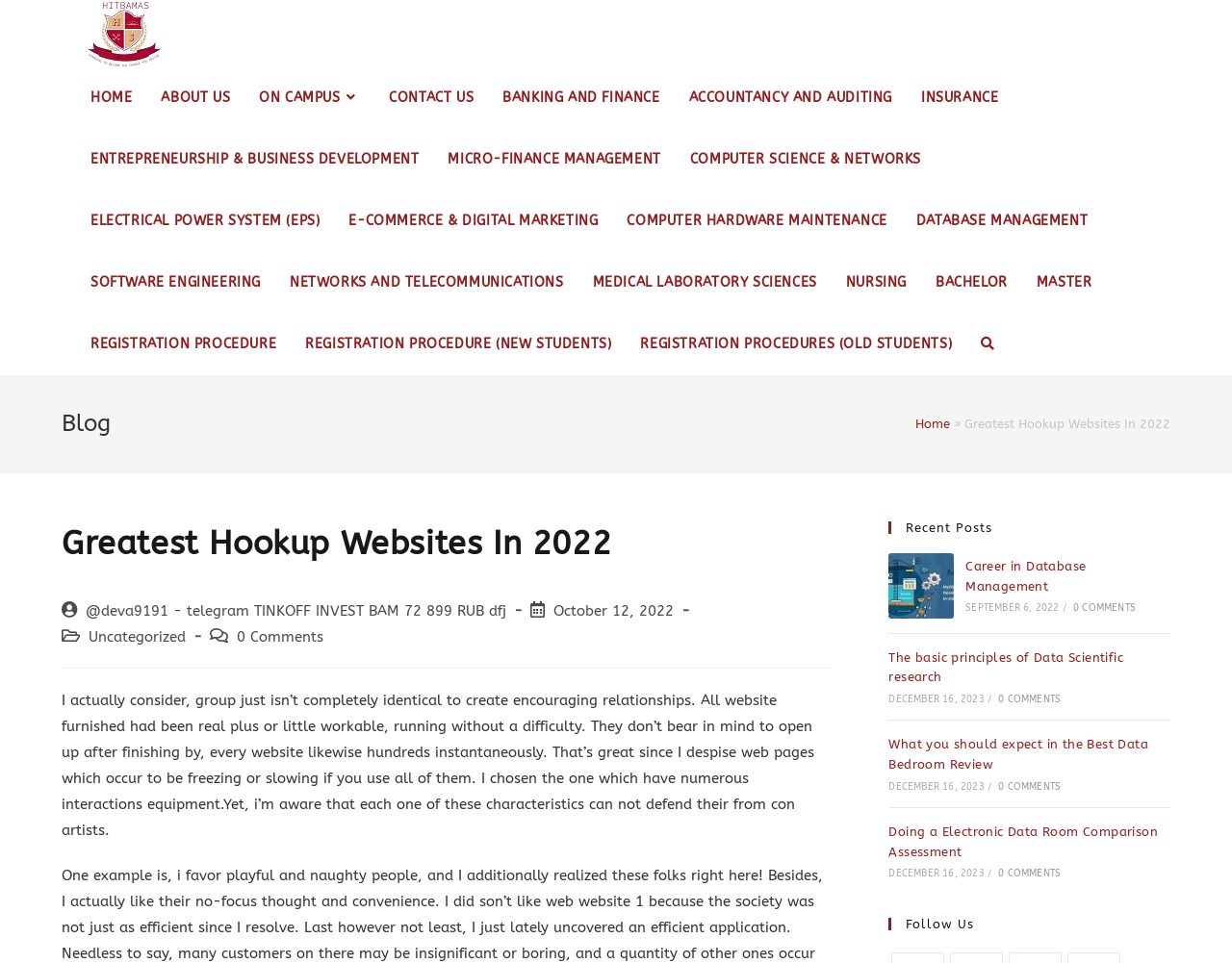Using the given element description, provide the bounding box coordinates (top-left x, top-left y, bottom-right x, bottom-right y) for the corresponding UI element in the screenshot: Nursing

[0.675, 0.262, 0.748, 0.326]